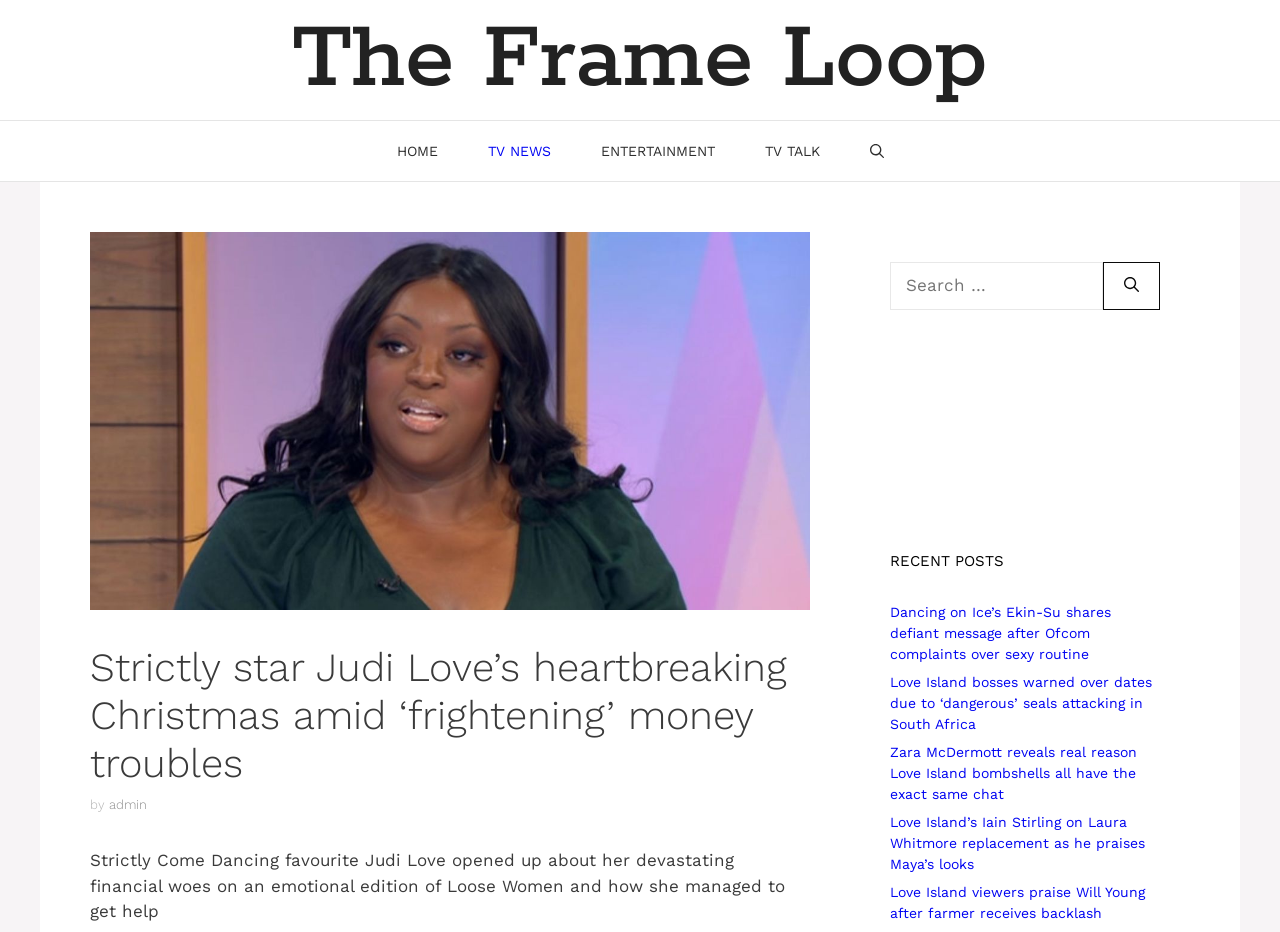Please give a succinct answer to the question in one word or phrase:
What is the purpose of the search bar?

To search for content